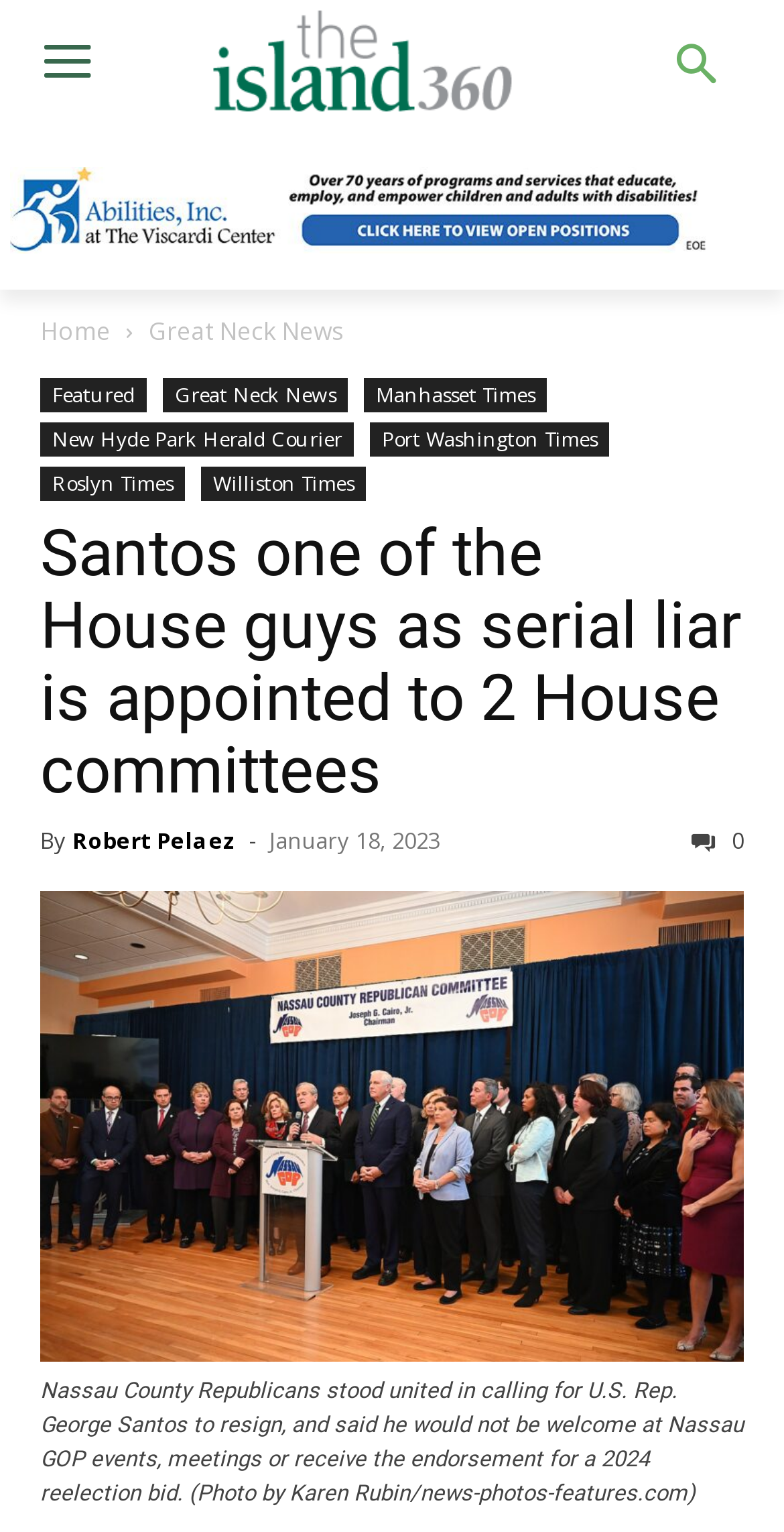Provide a short answer using a single word or phrase for the following question: 
What is the name of the logo at the top left corner?

The Island Now Logo